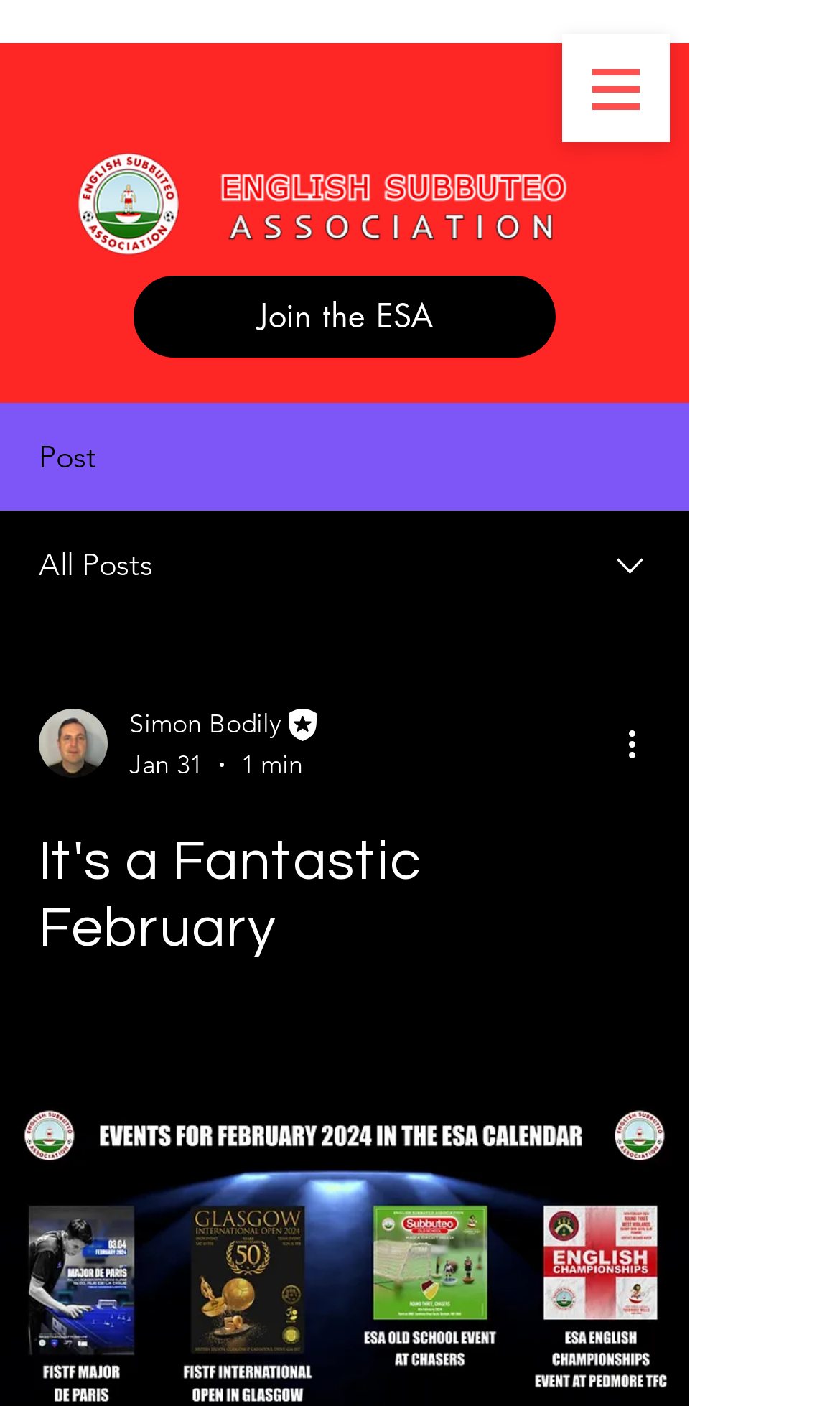Reply to the question with a brief word or phrase: What is the type of the 'More actions' element?

Button